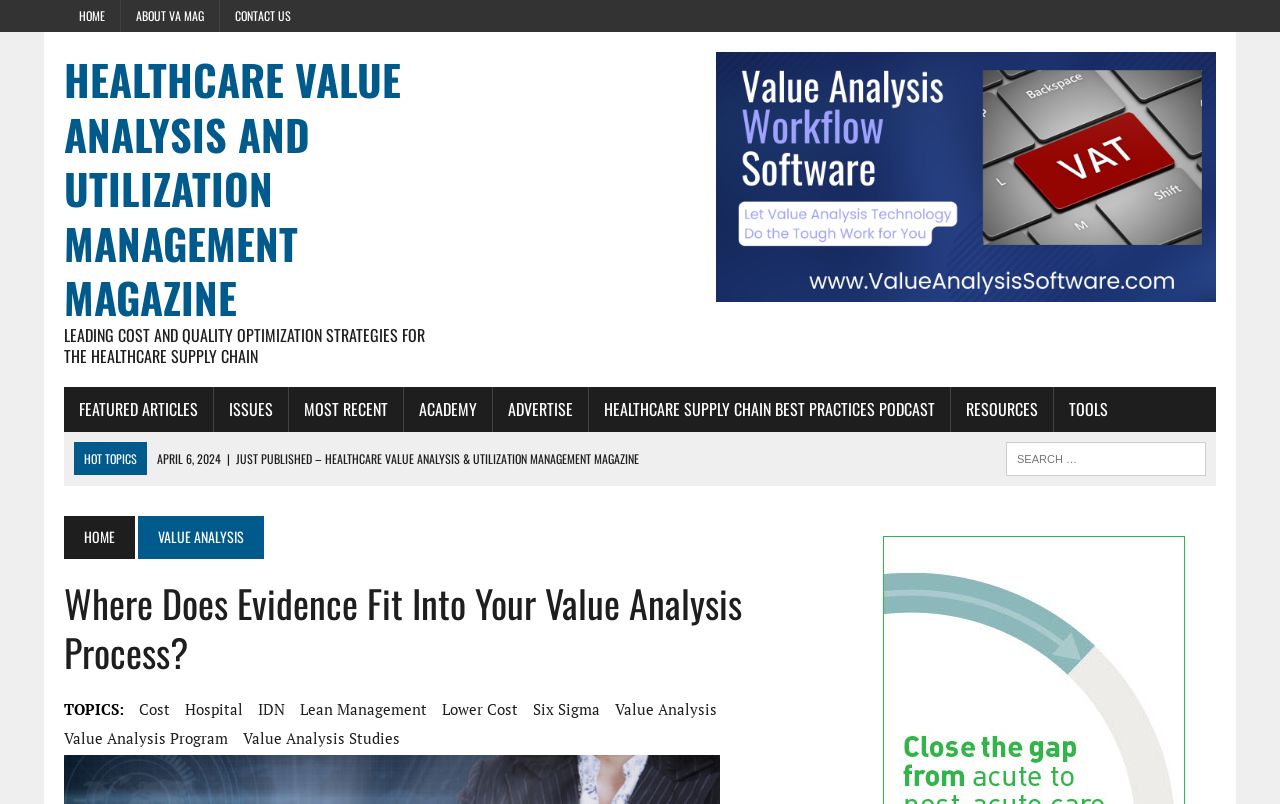Please give a succinct answer to the question in one word or phrase:
What is the position of the 'TOOLS' link?

Bottom right